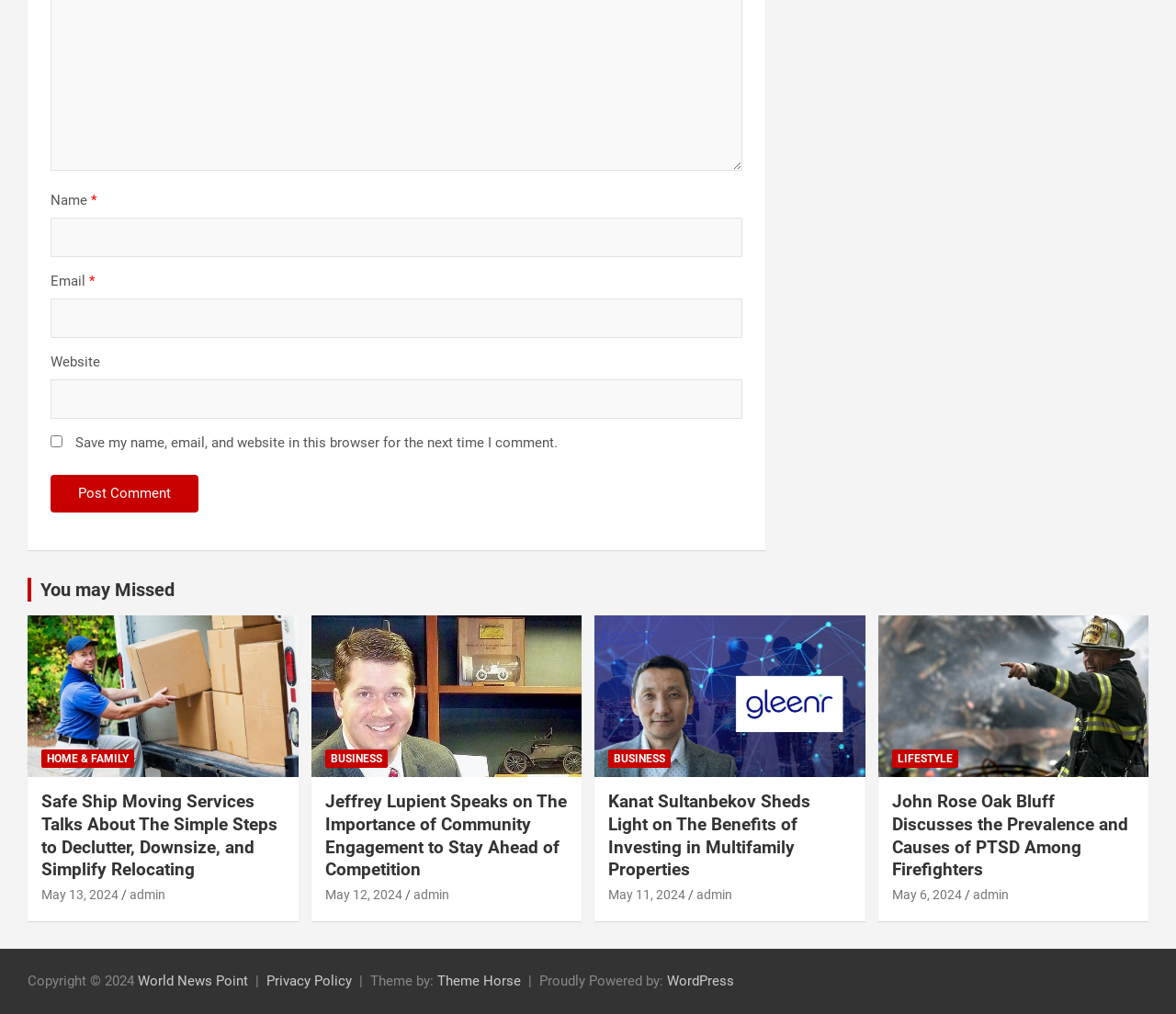Identify the bounding box coordinates of the area that should be clicked in order to complete the given instruction: "Check the website's copyright information". The bounding box coordinates should be four float numbers between 0 and 1, i.e., [left, top, right, bottom].

[0.023, 0.959, 0.117, 0.975]